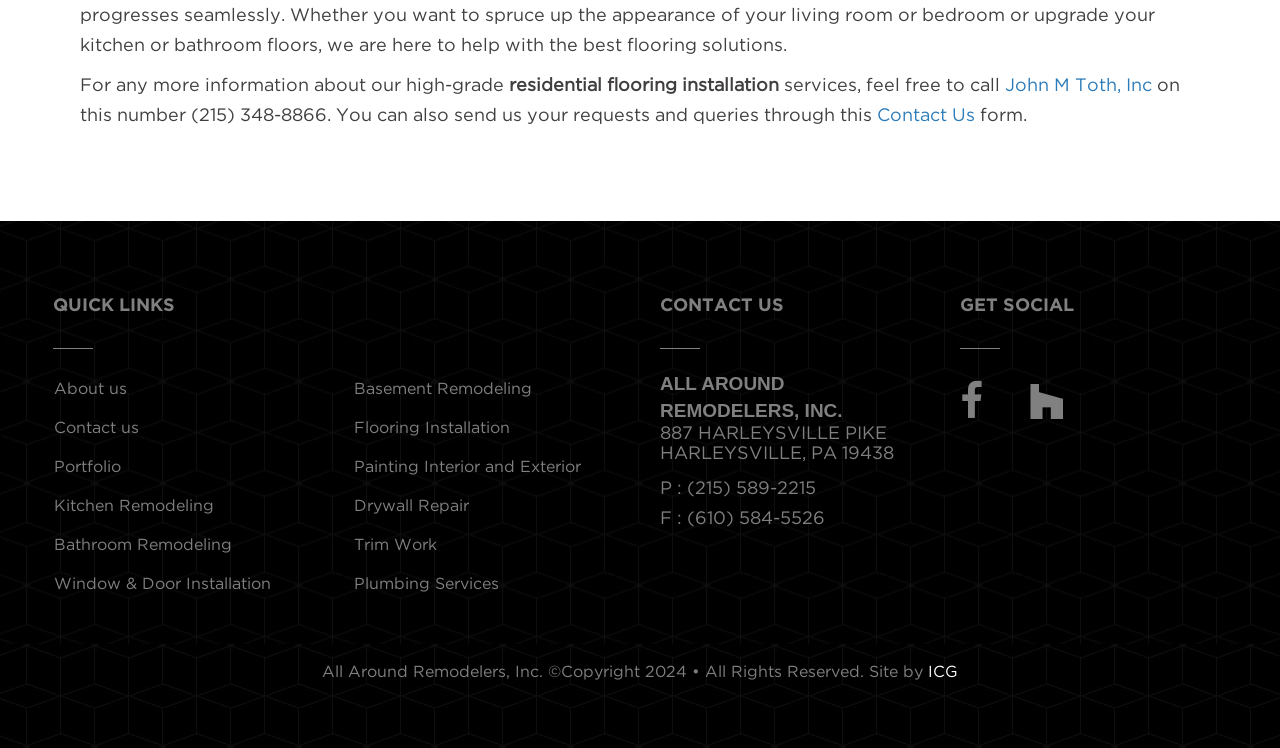From the webpage screenshot, predict the bounding box coordinates (top-left x, top-left y, bottom-right x, bottom-right y) for the UI element described here: About Kavi Gupta Editions

None